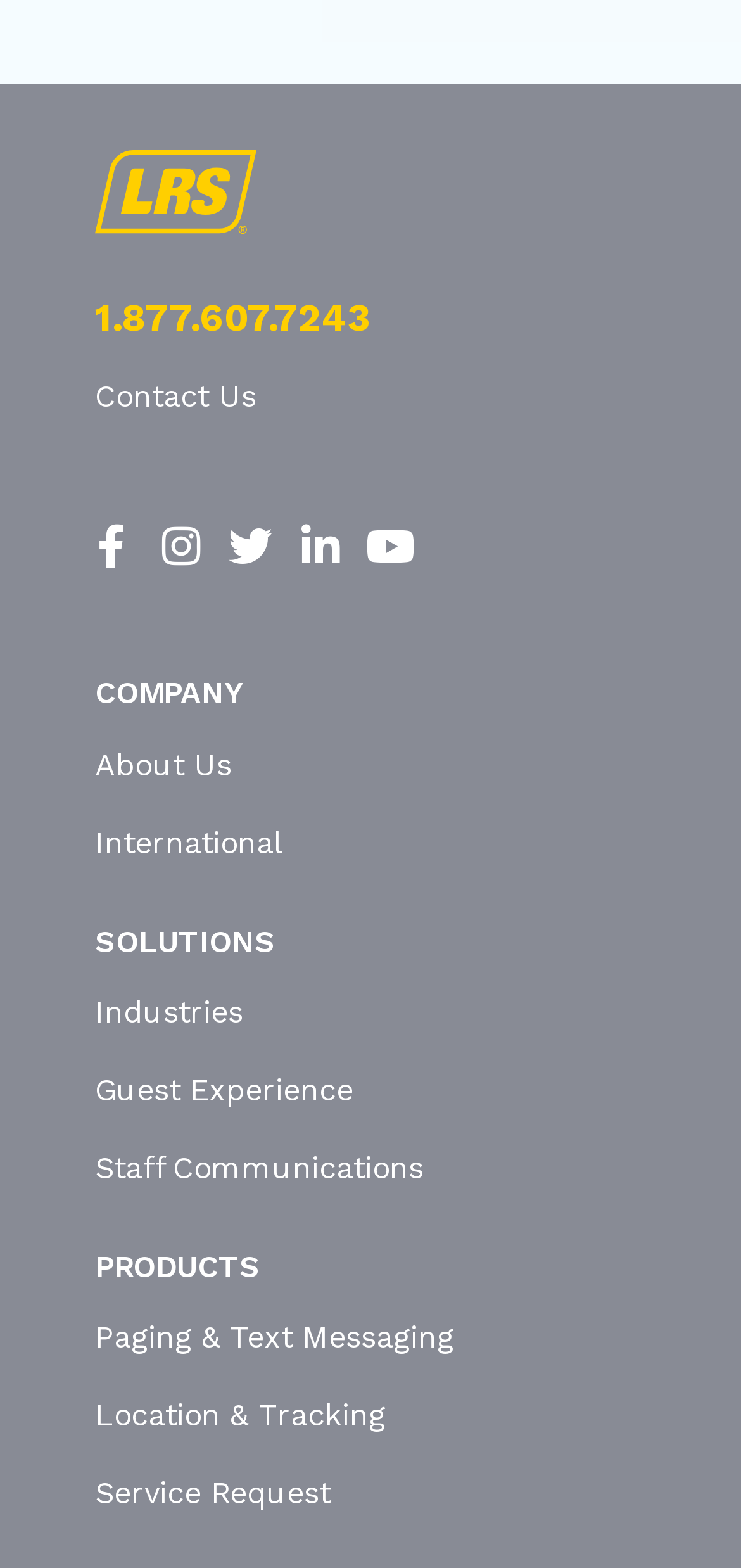Predict the bounding box of the UI element based on the description: "Paging & Text Messaging". The coordinates should be four float numbers between 0 and 1, formatted as [left, top, right, bottom].

[0.115, 0.839, 0.872, 0.868]